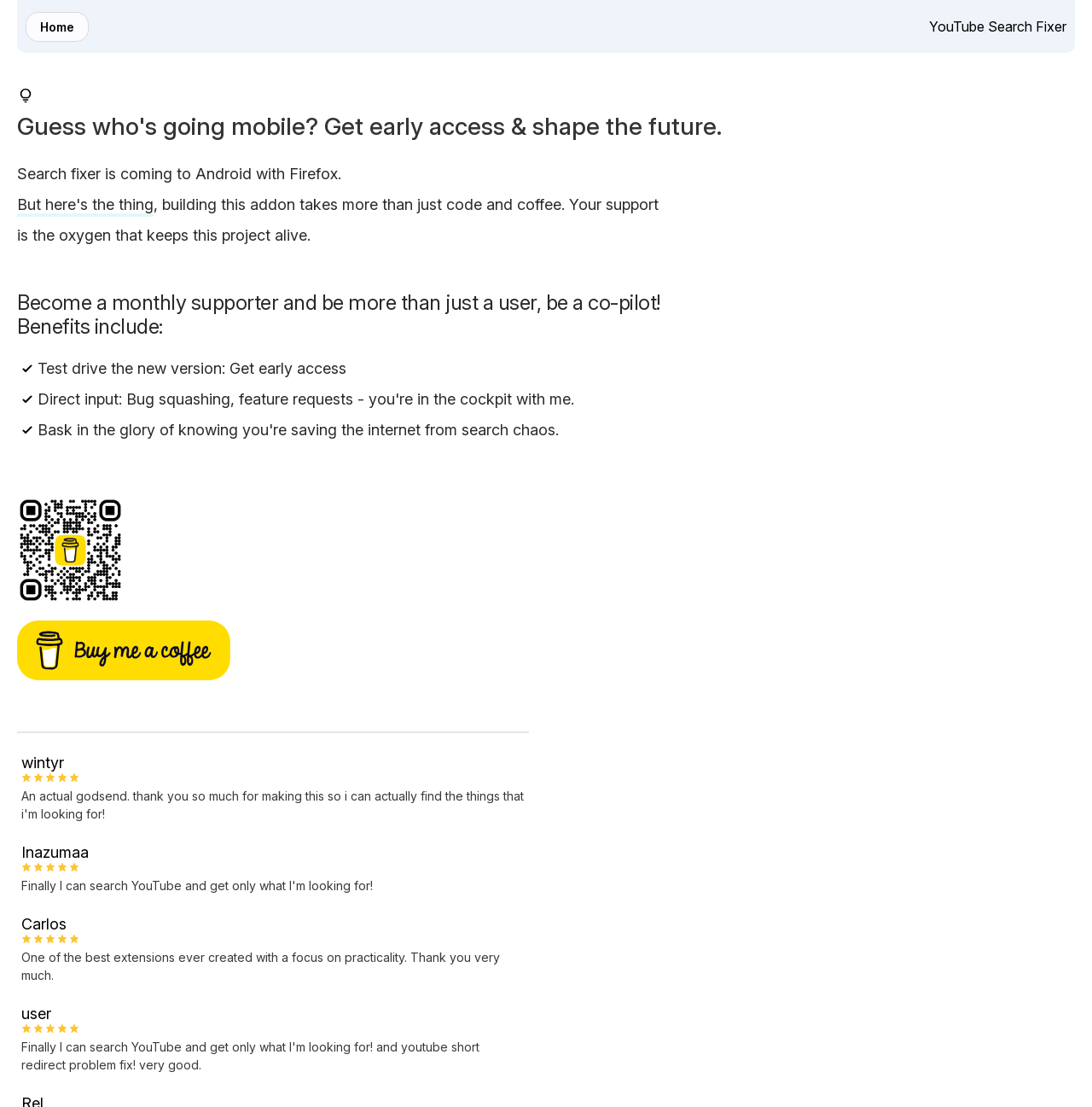Please answer the following question using a single word or phrase: 
What is the name of the extension?

YouTube Search Fixer